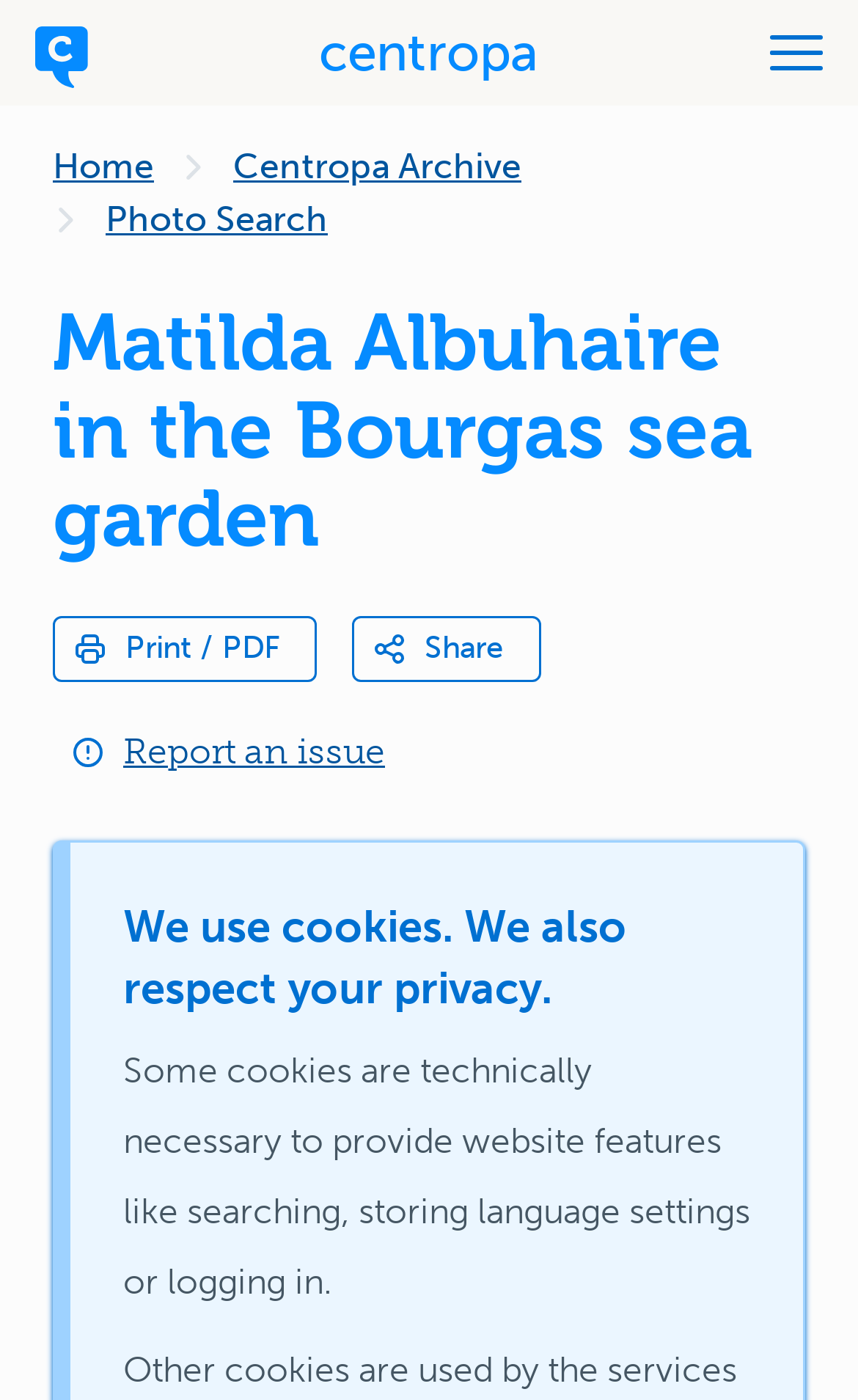What is the function of the disclosure triangle?
Refer to the screenshot and deliver a thorough answer to the question presented.

The disclosure triangle is located next to the 'Print / PDF' link and is labeled 'Share', indicating that it is used to share the content of the webpage.